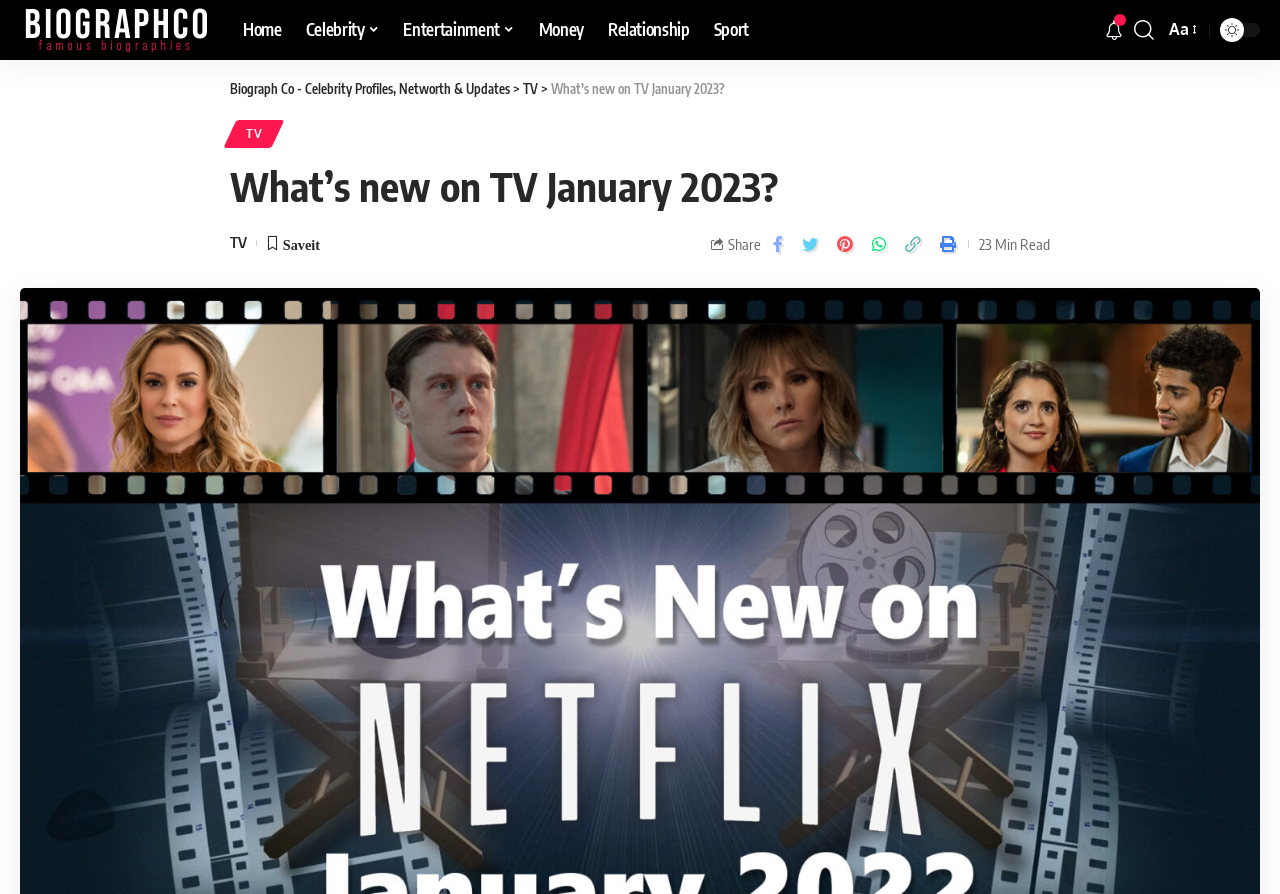Observe the image and answer the following question in detail: How many social media sharing options are available?

The social media sharing options can be found near the top-right corner of the webpage, and there are 6 options available, represented by different icons.